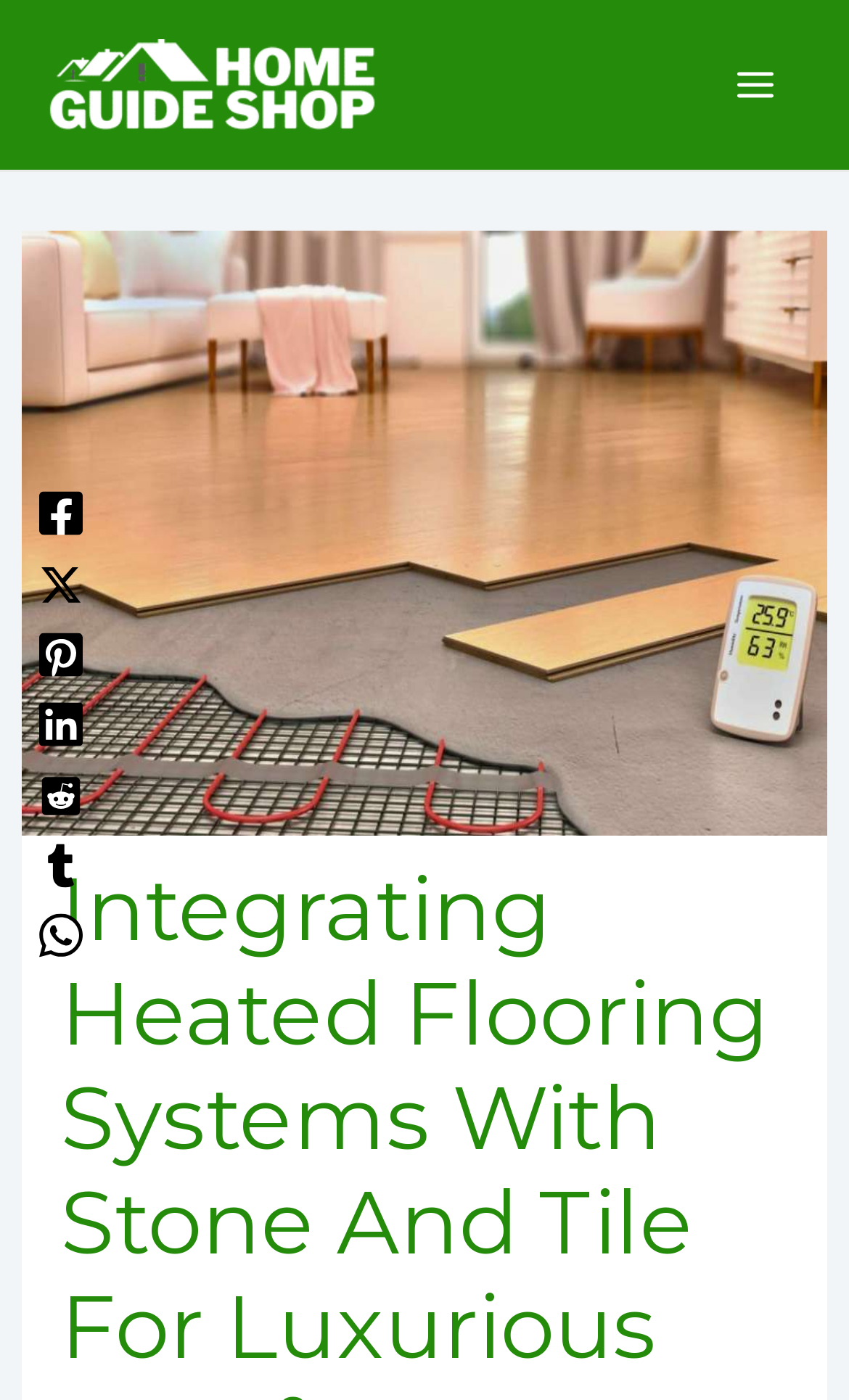Respond to the question below with a single word or phrase: What is the topic of the article?

Heated Flooring Systems